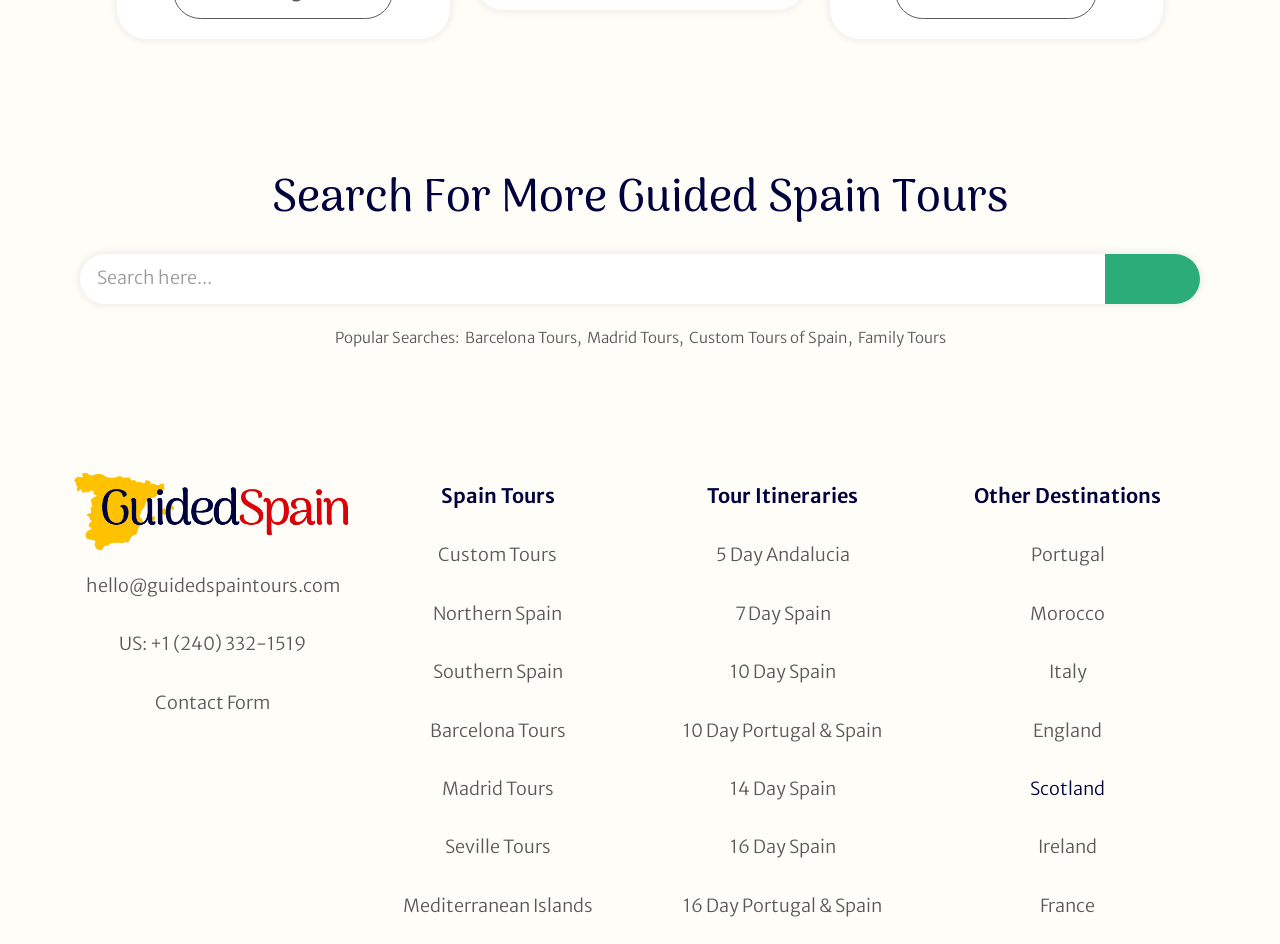Determine the bounding box coordinates of the UI element described by: "alt="Guided Spain Logo Horizontal"".

[0.055, 0.494, 0.277, 0.59]